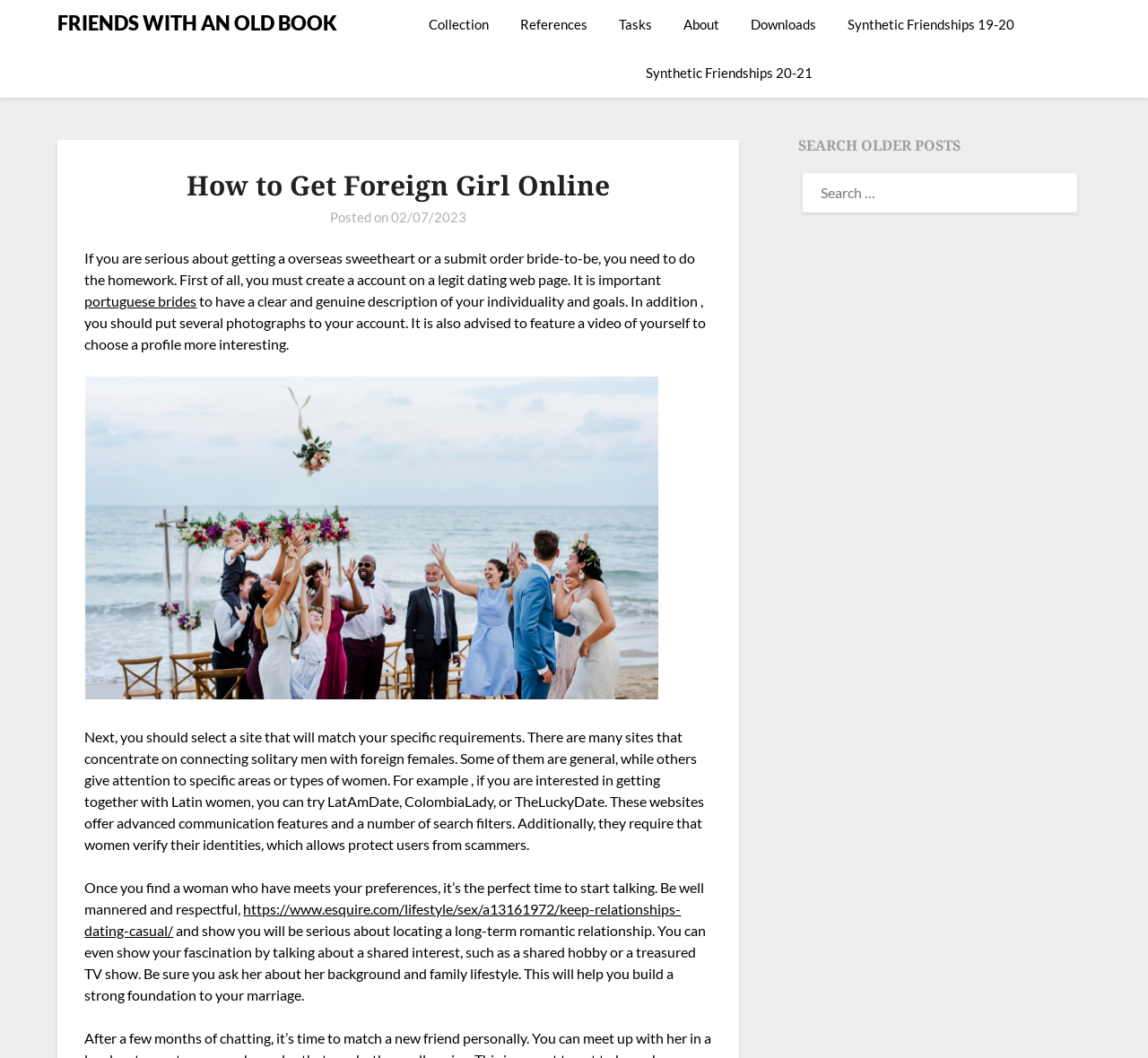What type of women can be found on LatAmDate?
Answer the question with a thorough and detailed explanation.

According to the webpage, LatAmDate is a dating website that specializes in connecting single men with Latin women. This website, along with ColombiaLady and TheLuckyDate, offers advanced communication features and search filters to help users find their ideal match.